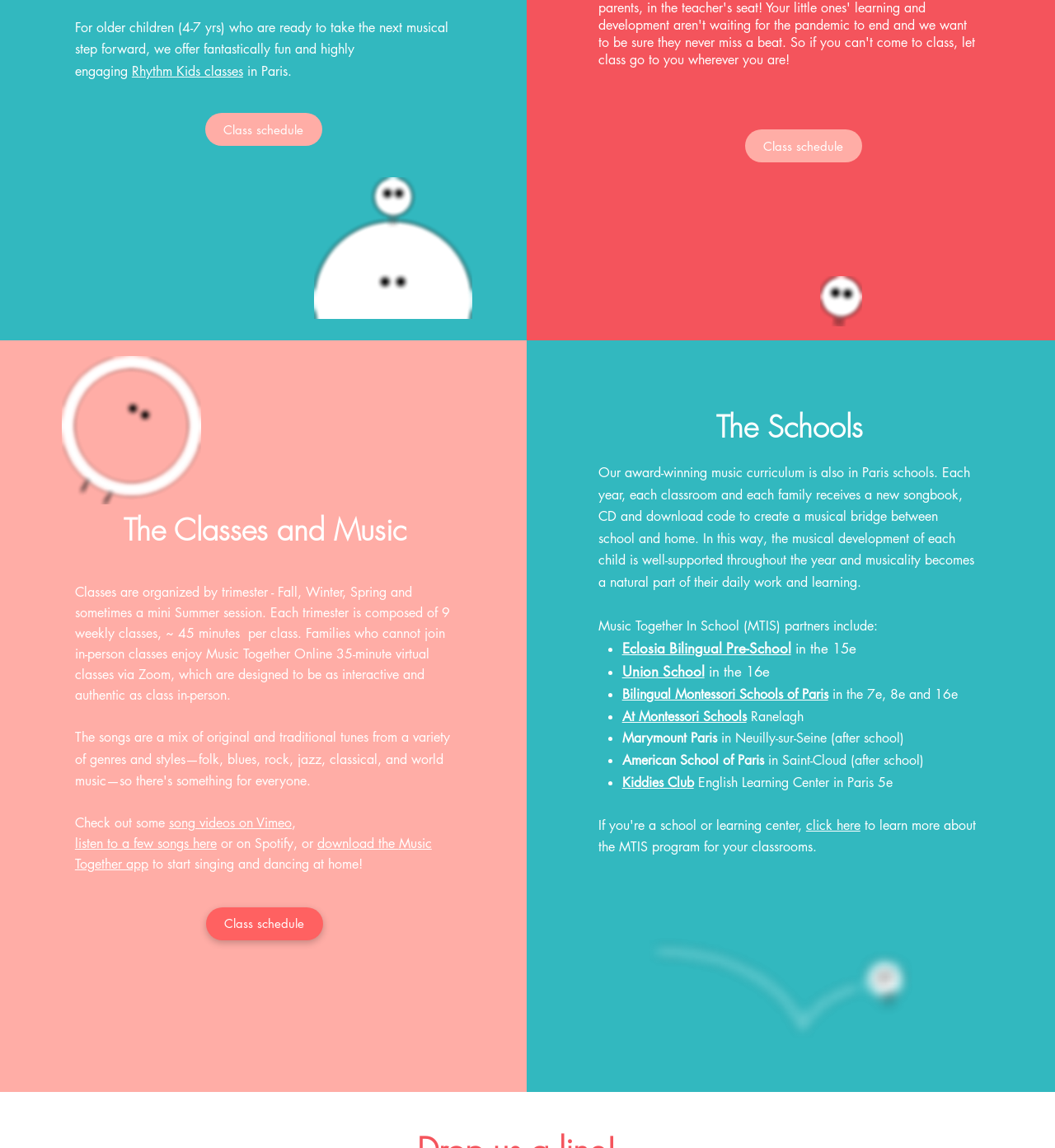What is the duration of each class?
Analyze the image and deliver a detailed answer to the question.

The answer can be found in the paragraph that describes the classes, which states 'Each trimester is composed of 9 weekly classes, ~ 45 minutes per class.'.